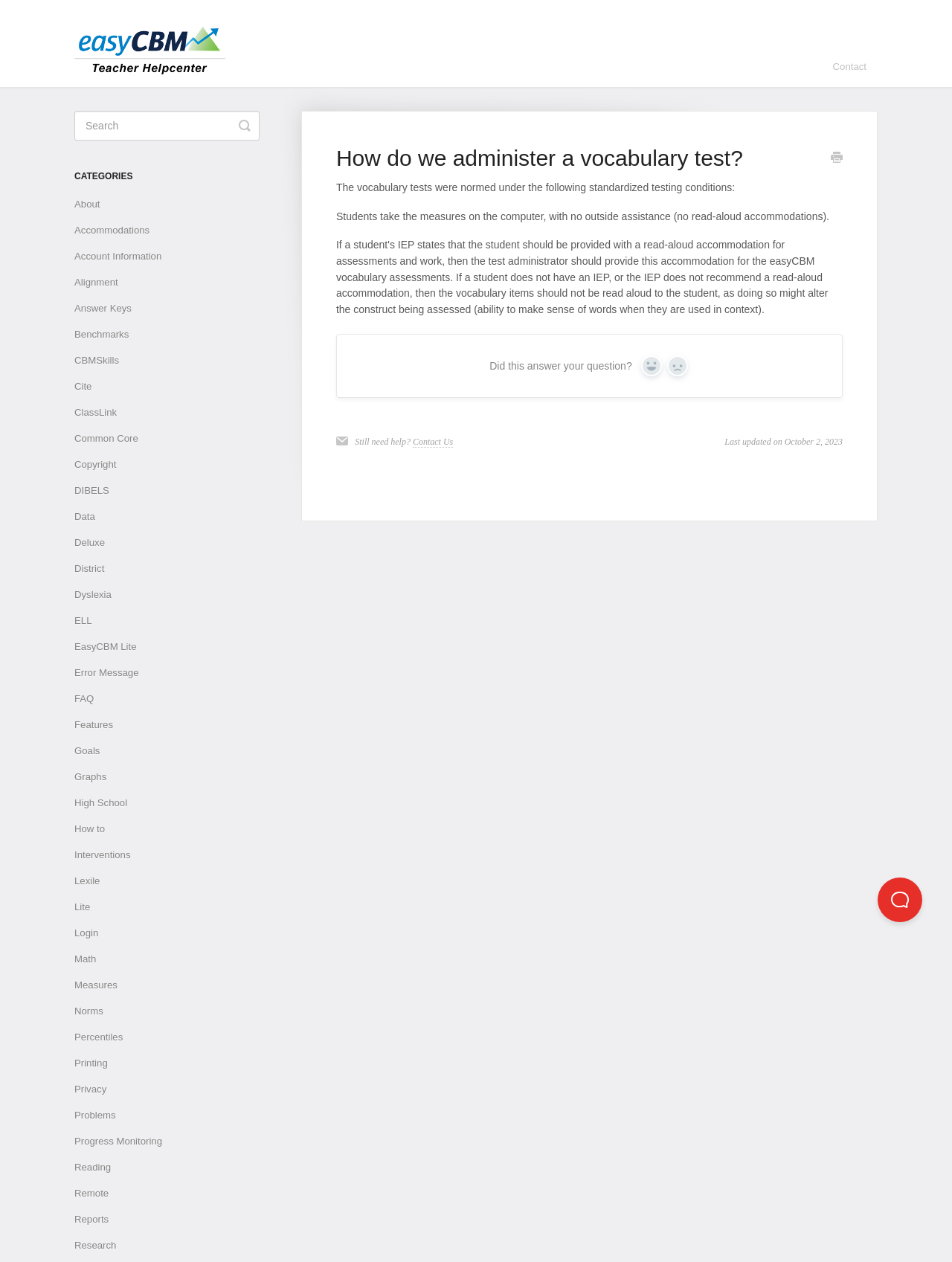How do students take the vocabulary test?
Kindly give a detailed and elaborate answer to the question.

According to the webpage, students take the measures on the computer, with no outside assistance, which means they take the test on a computer without any external help.